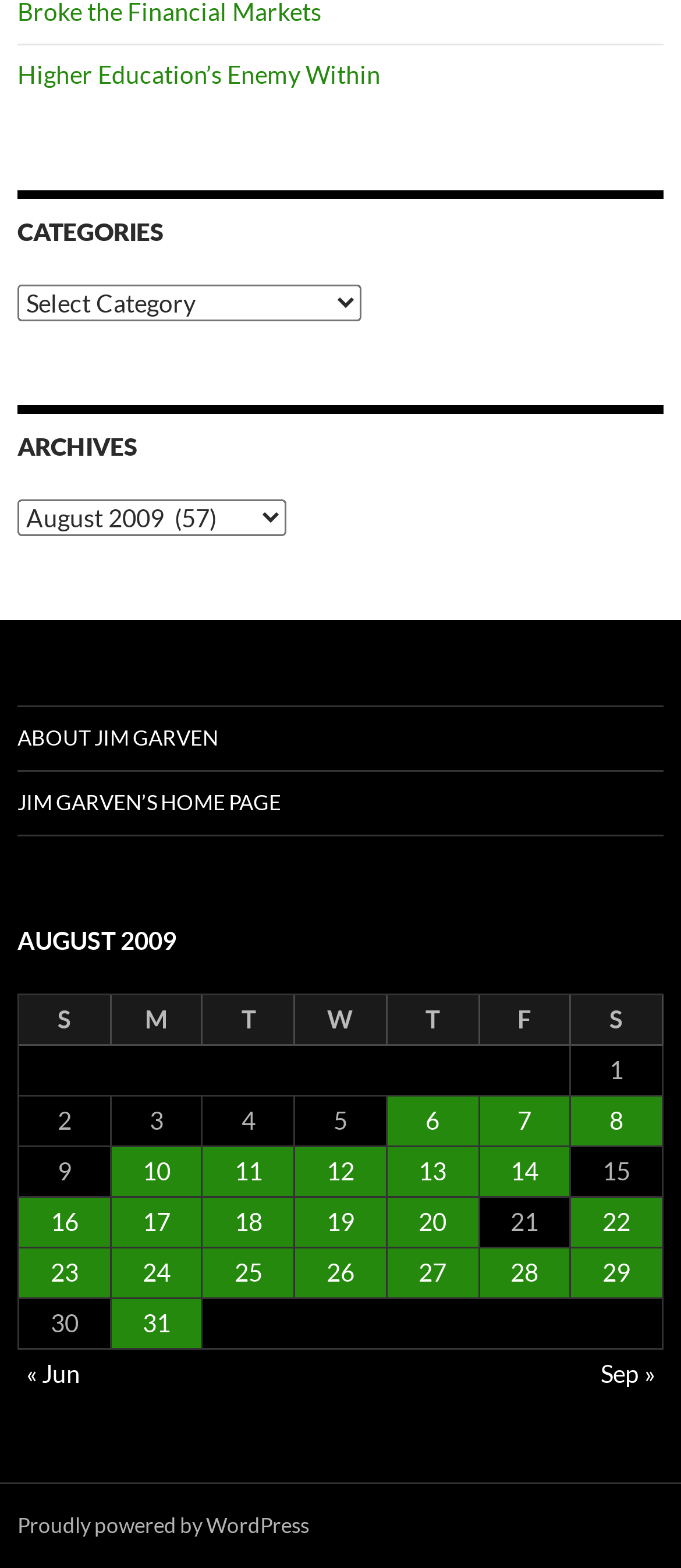Identify the bounding box coordinates for the region to click in order to carry out this instruction: "View posts published on August 6, 2009". Provide the coordinates using four float numbers between 0 and 1, formatted as [left, top, right, bottom].

[0.569, 0.699, 0.701, 0.731]